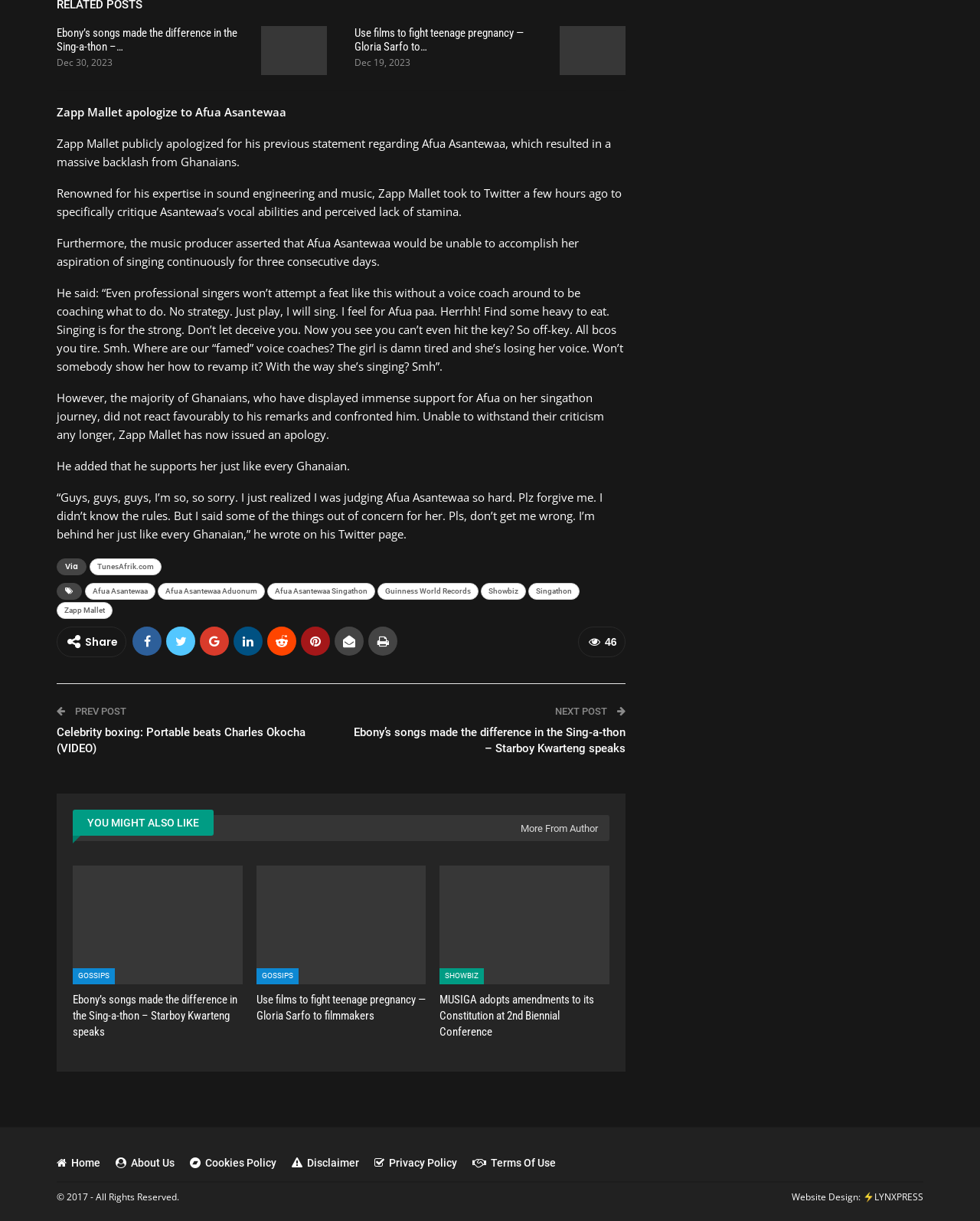Please identify the bounding box coordinates of the element's region that needs to be clicked to fulfill the following instruction: "visit WebDignify". The bounding box coordinates should consist of four float numbers between 0 and 1, i.e., [left, top, right, bottom].

None